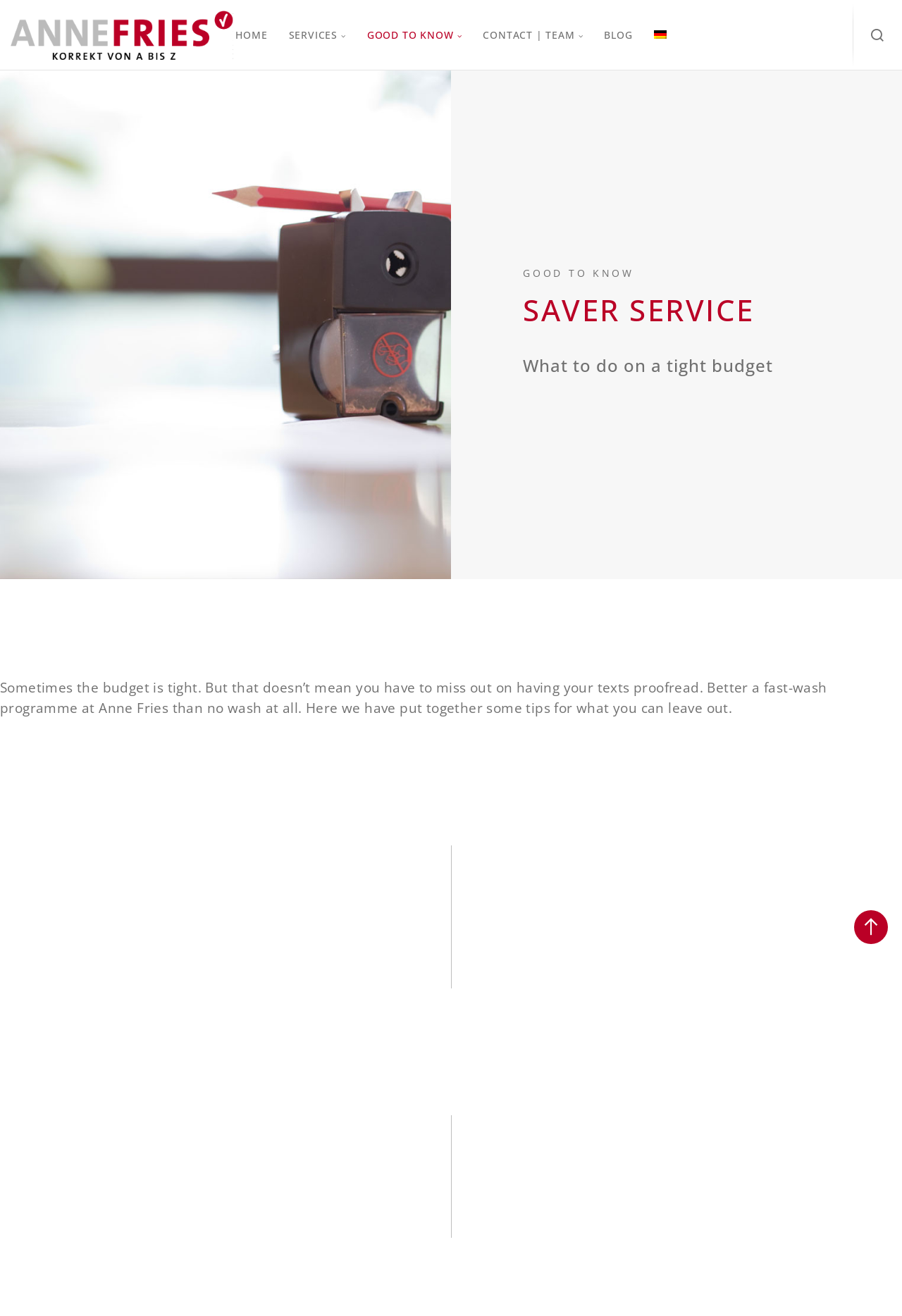What is the phone number of the service provider?
Provide a concise answer using a single word or phrase based on the image.

+49 211 999634-0